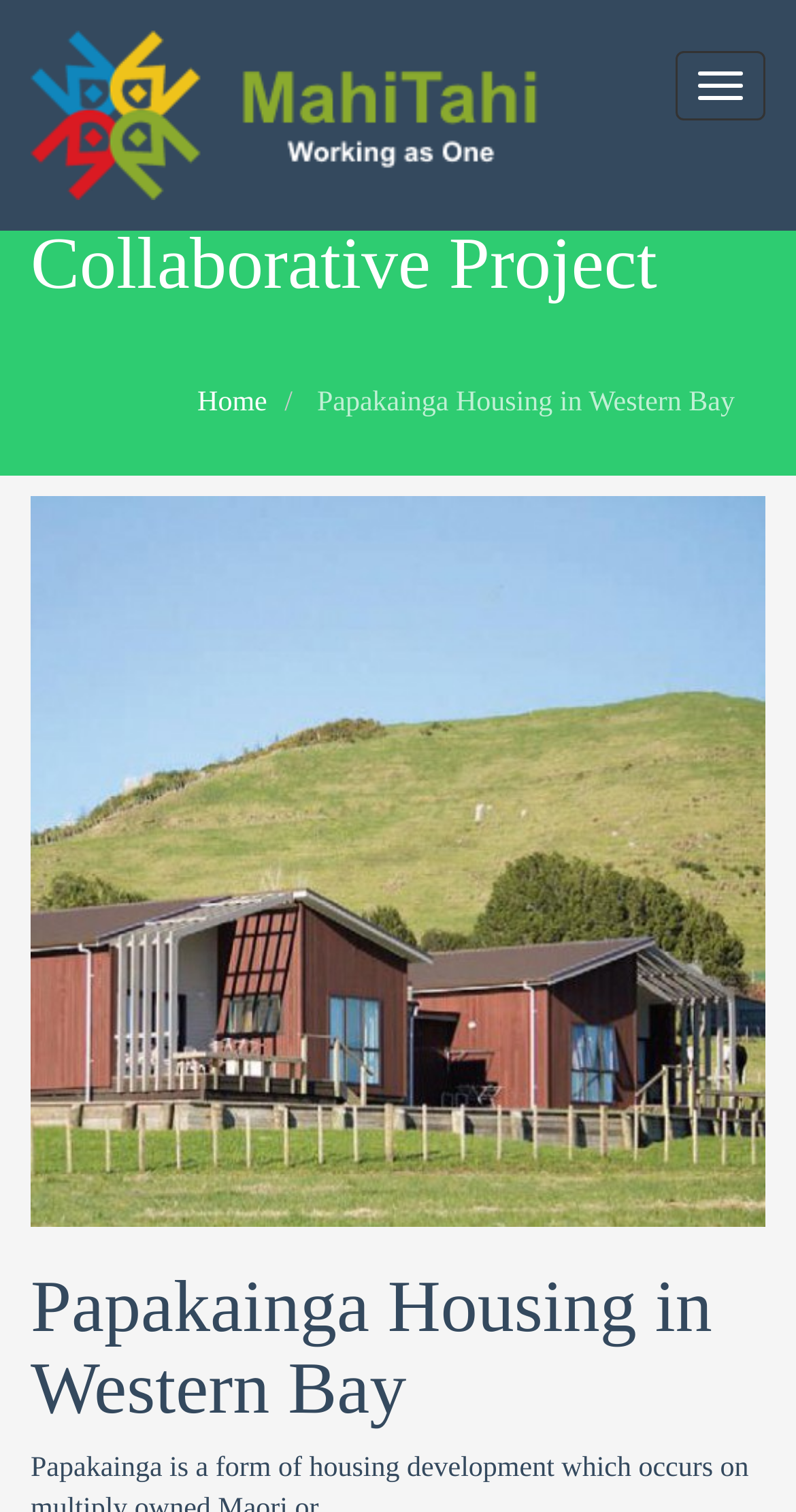Please give a concise answer to this question using a single word or phrase: 
What is the name of the project?

Mahi Tahi